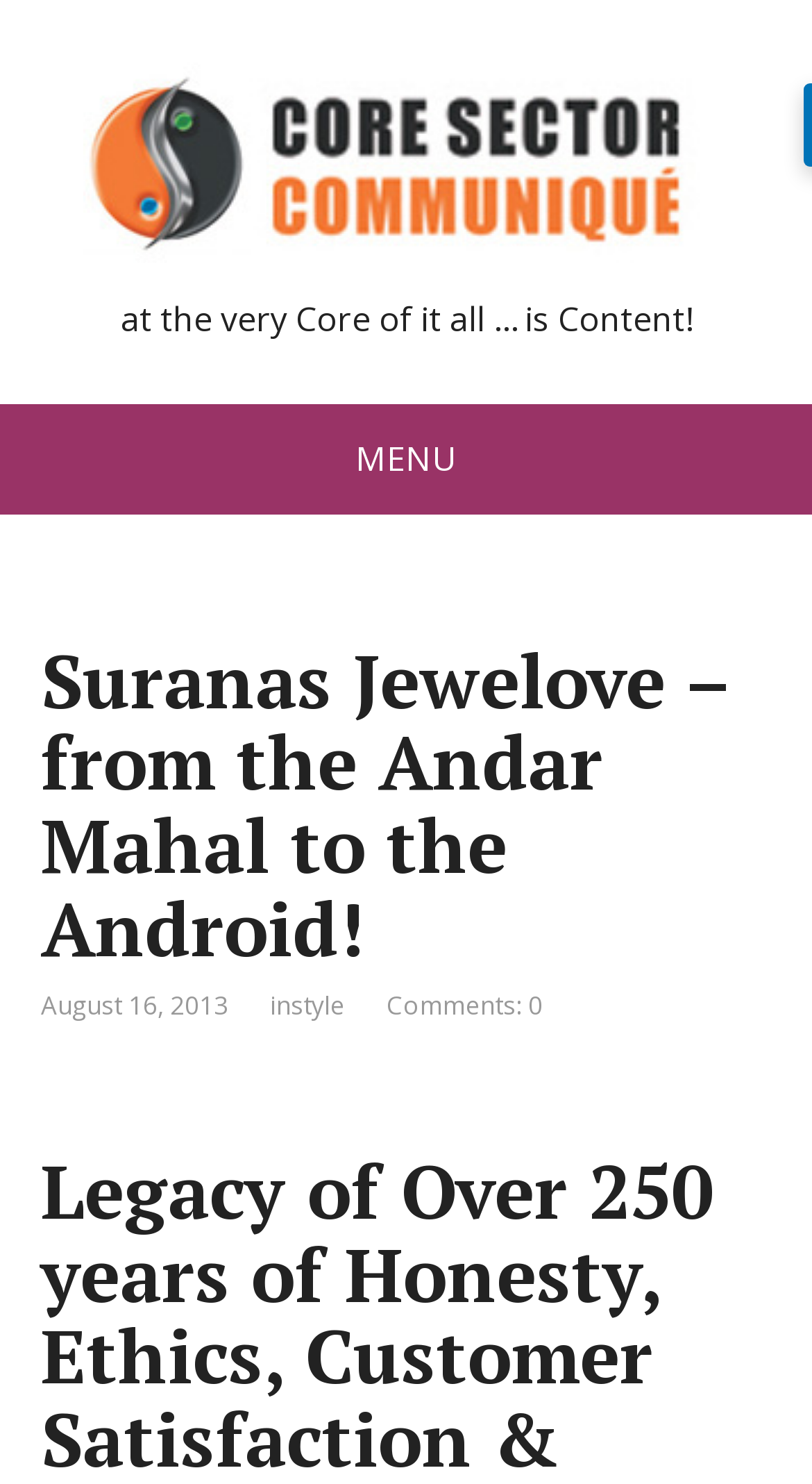Examine the image and give a thorough answer to the following question:
What is the name of the website?

The name of the website can be determined by looking at the root element, which is 'Suranas Jewelove - from the Andar Mahal to the Android! - Core Sector Communique'. The first part of this text is the name of the website, which is 'Suranas Jewelove'.